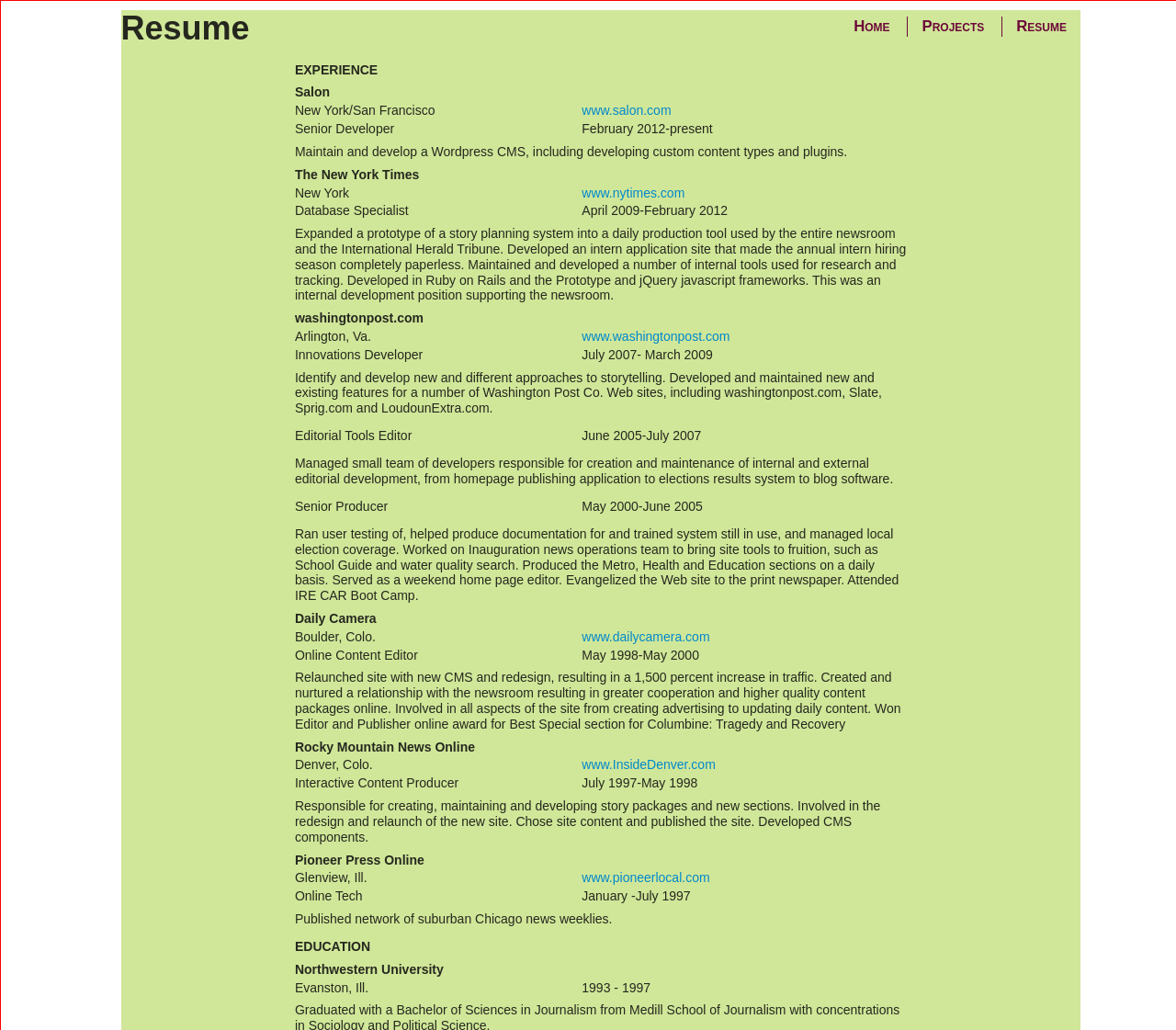Ascertain the bounding box coordinates for the UI element detailed here: "www.dailycamera.com". The coordinates should be provided as [left, top, right, bottom] with each value being a float between 0 and 1.

[0.495, 0.611, 0.604, 0.625]